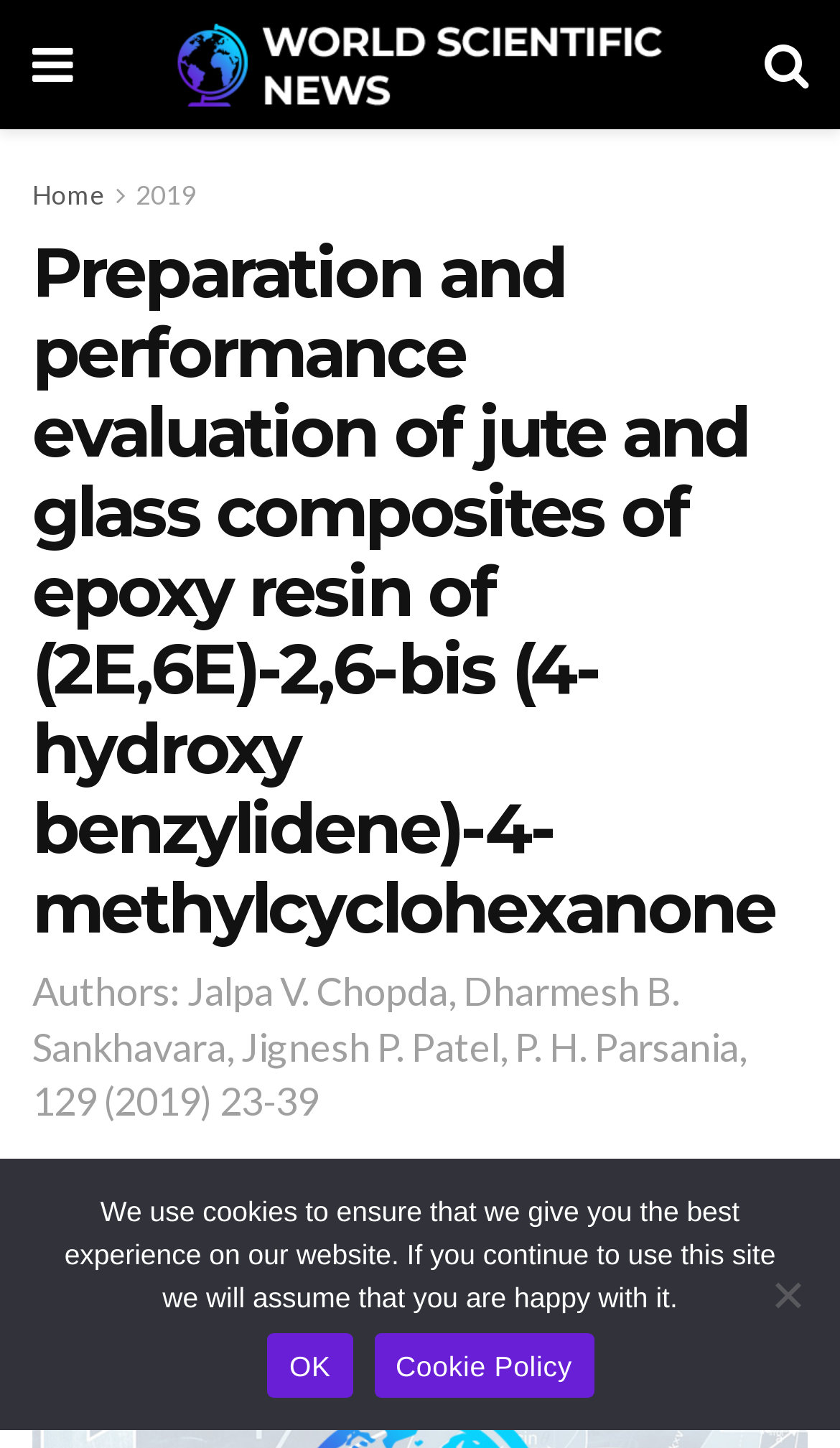What is the publication year of the article?
Based on the image, give a one-word or short phrase answer.

2019